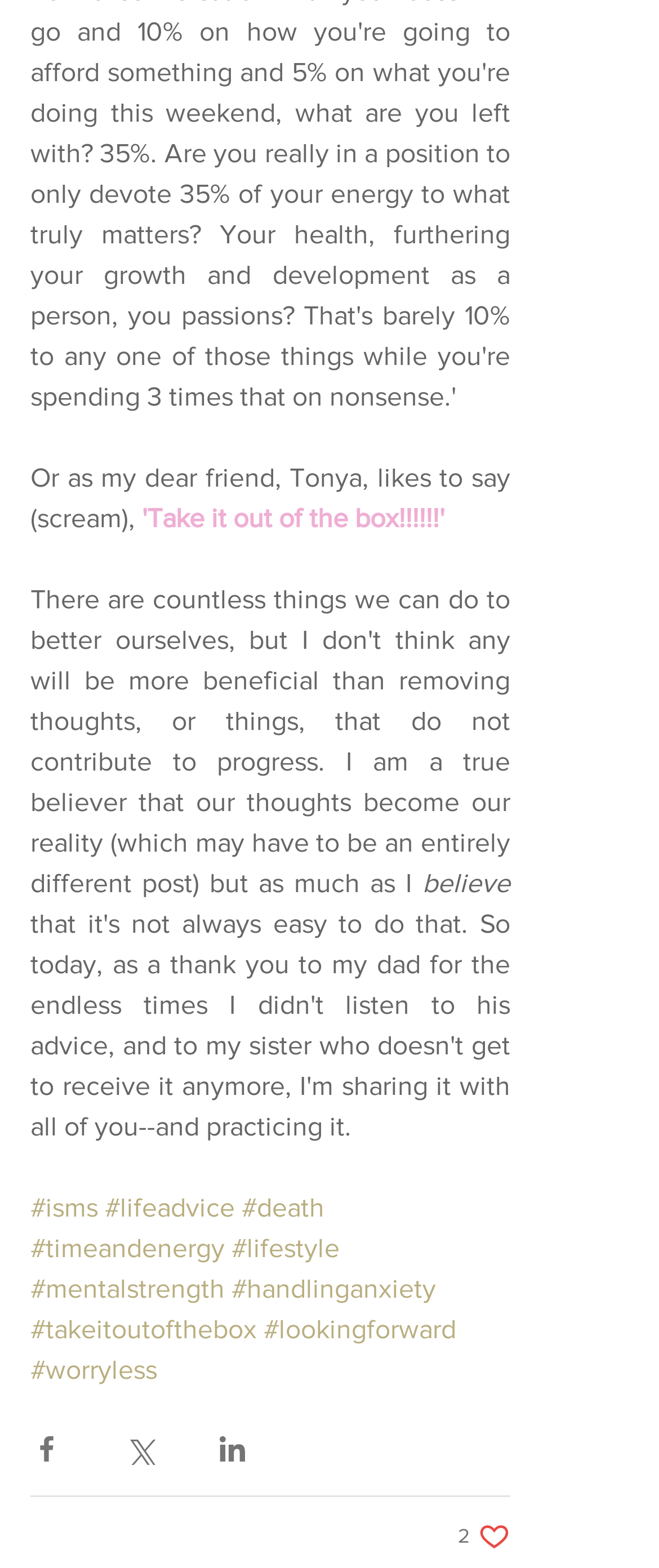Show the bounding box coordinates for the HTML element described as: "aria-label="Share via Twitter"".

[0.187, 0.913, 0.236, 0.934]